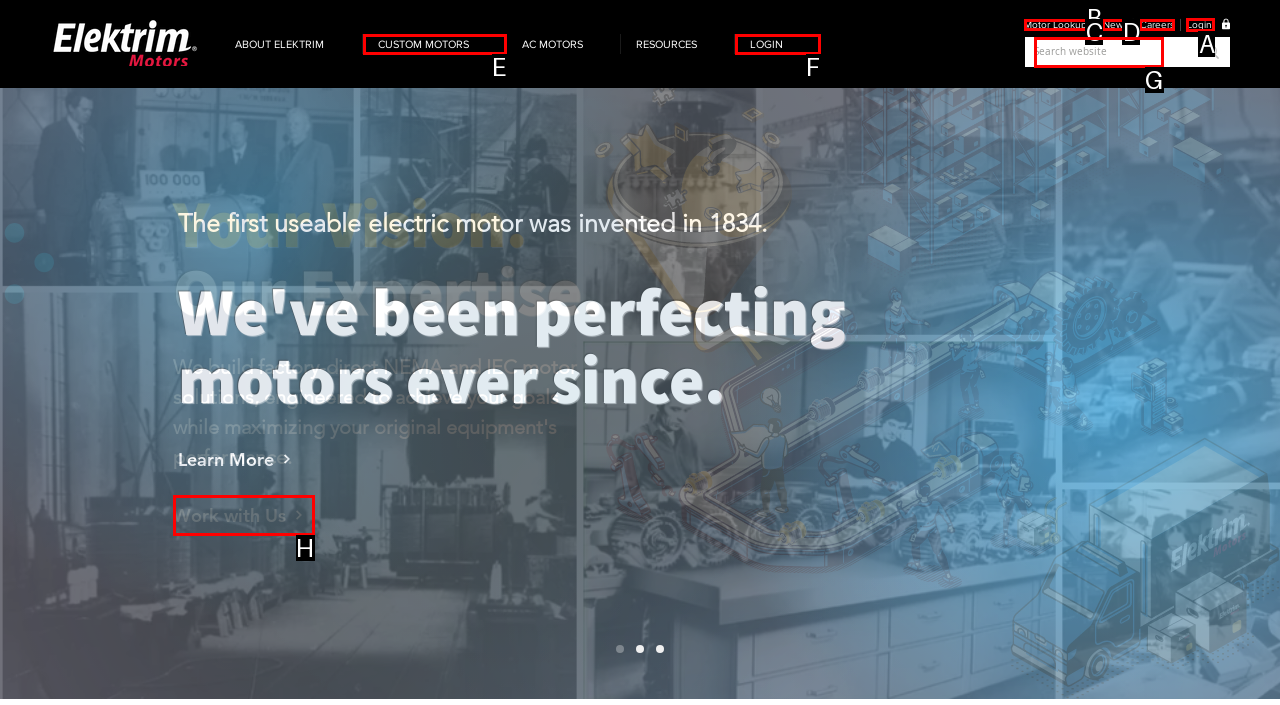To complete the instruction: Login to the website, which HTML element should be clicked?
Respond with the option's letter from the provided choices.

A